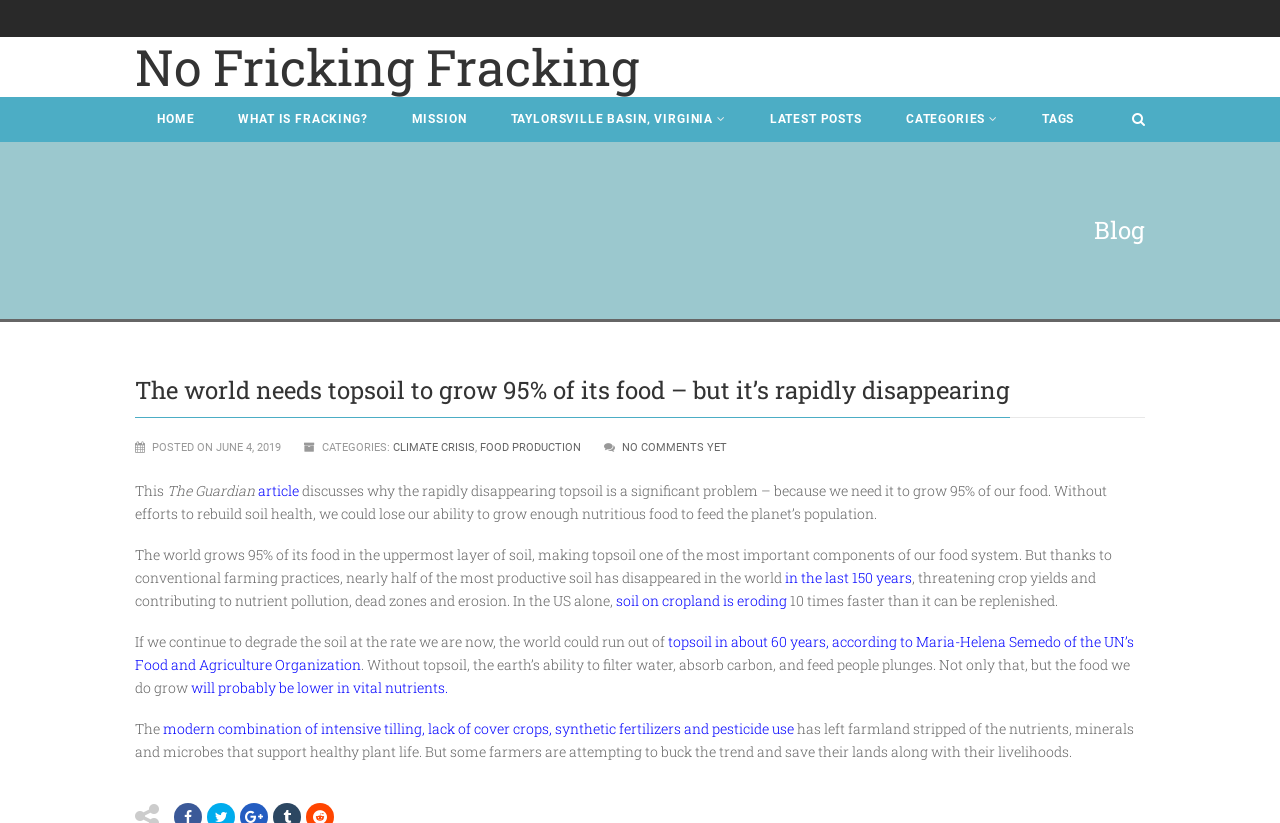What is the rate of soil erosion in the US?
Provide an in-depth and detailed explanation in response to the question.

The blog post states that in the US alone, soil on cropland is eroding 10 times faster than it can be replenished, which is a significant problem threatening crop yields and contributing to nutrient pollution, dead zones, and erosion.